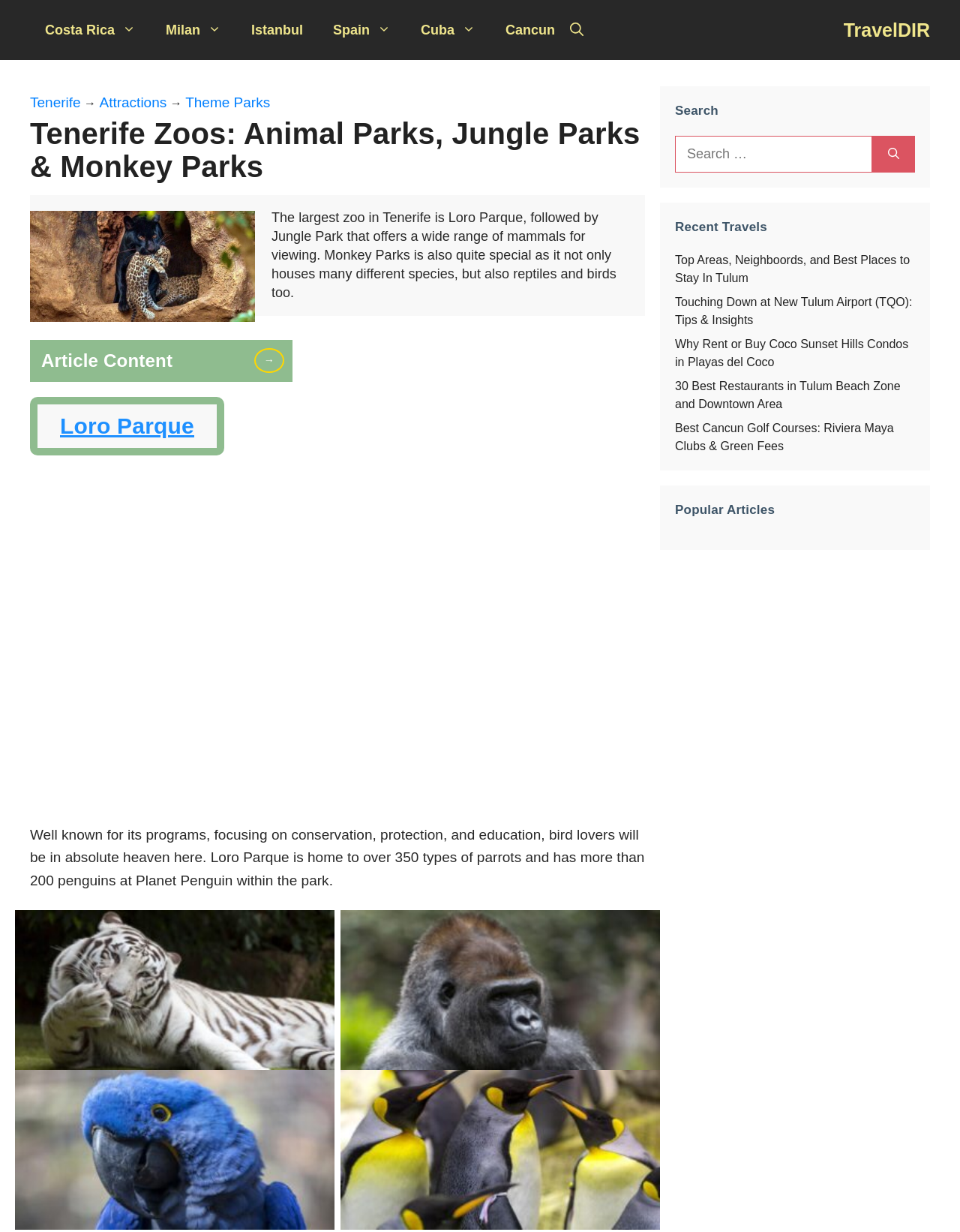Please identify the bounding box coordinates of the clickable area that will fulfill the following instruction: "Click on the link to Tenerife". The coordinates should be in the format of four float numbers between 0 and 1, i.e., [left, top, right, bottom].

[0.031, 0.077, 0.084, 0.09]